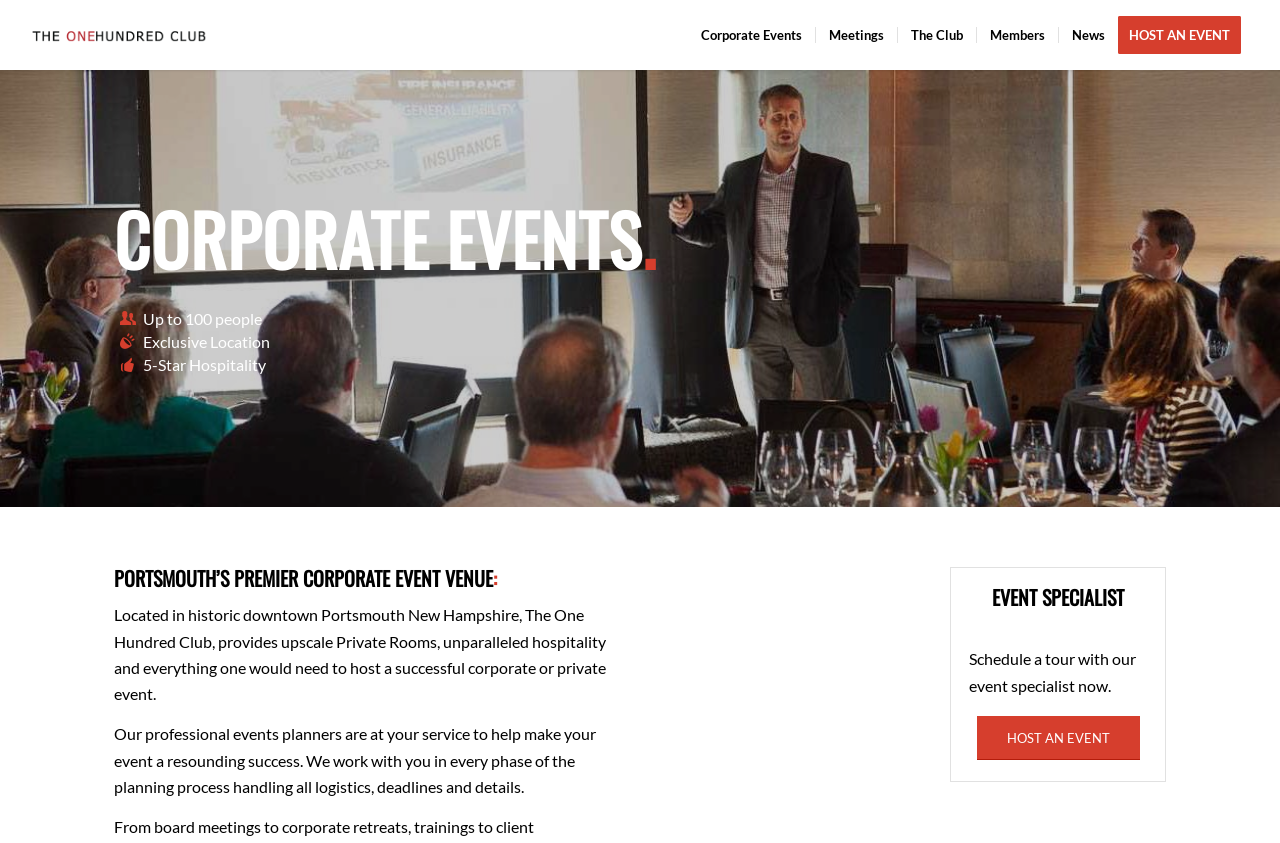What type of events can be hosted?
Refer to the image and give a detailed response to the question.

Based on the webpage content, it is clear that The One Hundred Club is a venue that can host various types of corporate events, including board meetings, trainings, client appreciation events, and more.